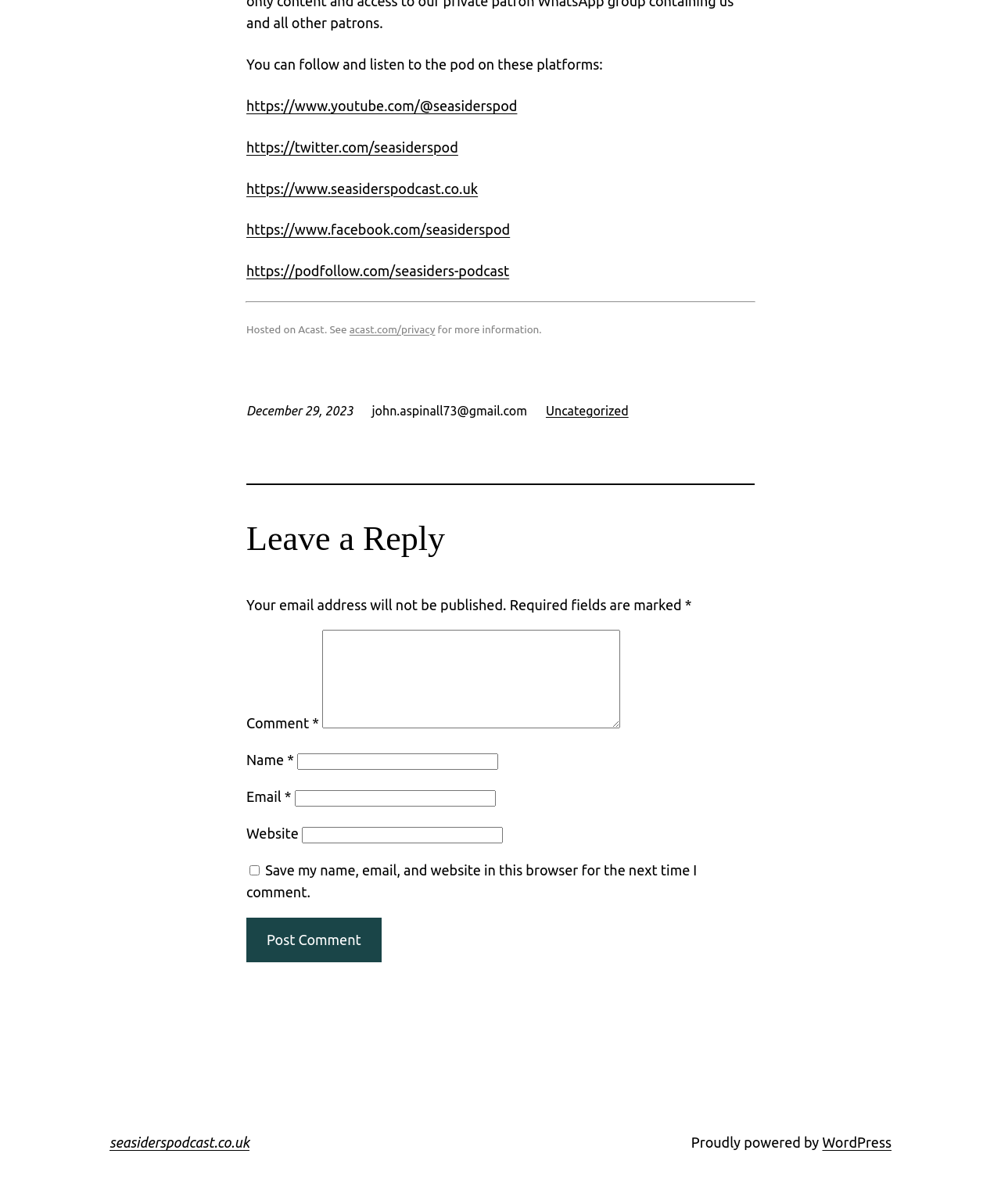Locate the bounding box coordinates of the element that should be clicked to fulfill the instruction: "Leave a comment".

[0.246, 0.432, 0.754, 0.464]